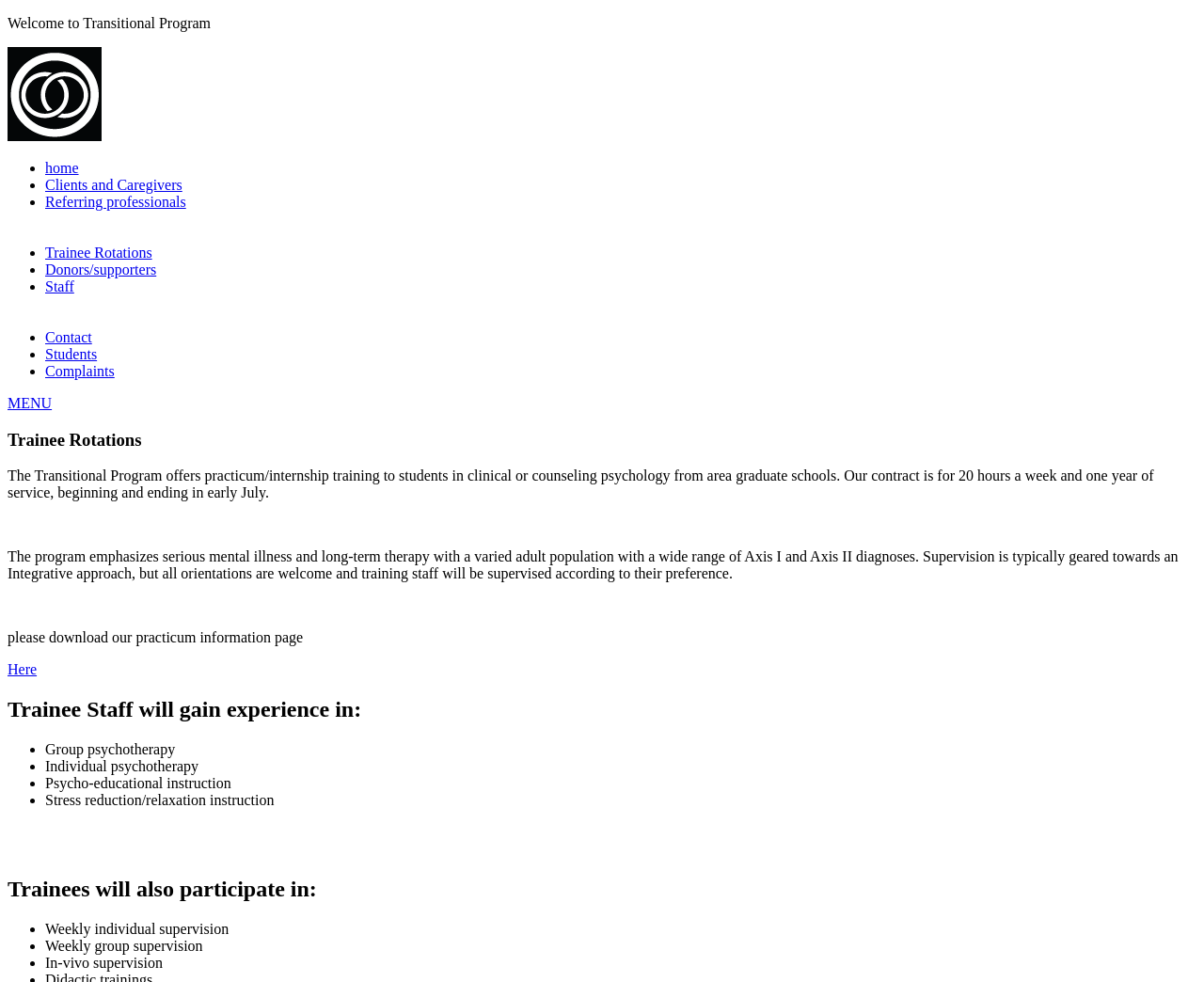Please identify the bounding box coordinates for the region that you need to click to follow this instruction: "Click on the 'Contact' link".

[0.038, 0.335, 0.076, 0.352]